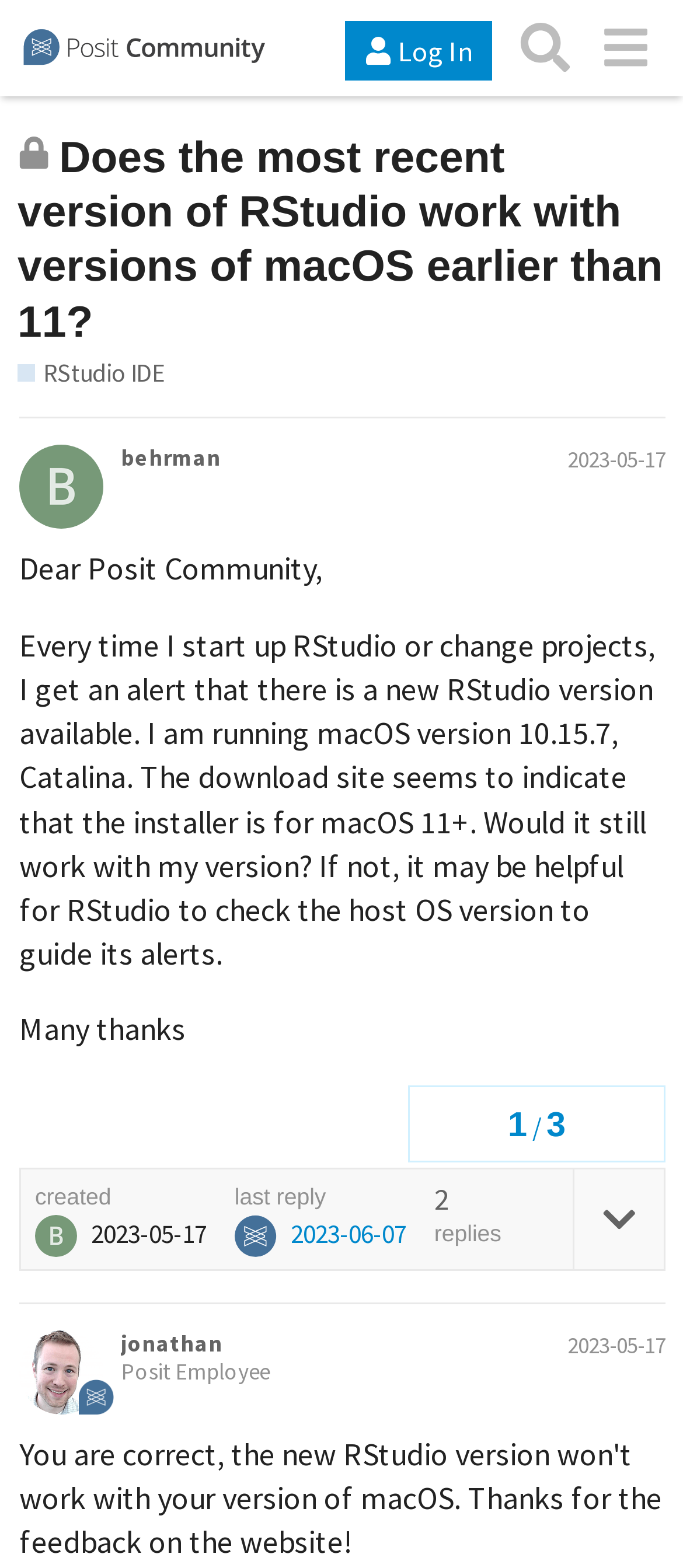Describe every aspect of the webpage in a detailed manner.

This webpage is a discussion forum post on the Posit Community platform. At the top, there is a header section with a logo image and a link to the "Posit Community" on the left, and two buttons, "Log In" and "Search", on the right. Below the header, there is a heading that indicates the topic is closed and no longer accepts new replies, followed by a link to the topic title "Does the most recent version of RStudio work with versions of macOS earlier than 11?".

The main content of the page is a post by a user named "behrman" dated May 17, 2023. The post starts with a greeting to the Posit Community and asks a question about the compatibility of RStudio with macOS versions earlier than 11. The user explains that they receive an alert about a new RStudio version available, but the download site indicates that the installer is for macOS 11+. The post concludes with a thank you note.

Below the post, there are several buttons, including "like this post", "copy a link to this post to clipboard", and a button with an image. There is also a section showing the post's creation date and time, as well as a link to the last reply dated June 7, 2023.

On the right side of the page, there is a navigation section showing the topic progress, with headings and static text indicating the number of replies. Below the navigation section, there is a reply from a user named "jonathan" who is a Posit Employee, dated May 17, 2023.